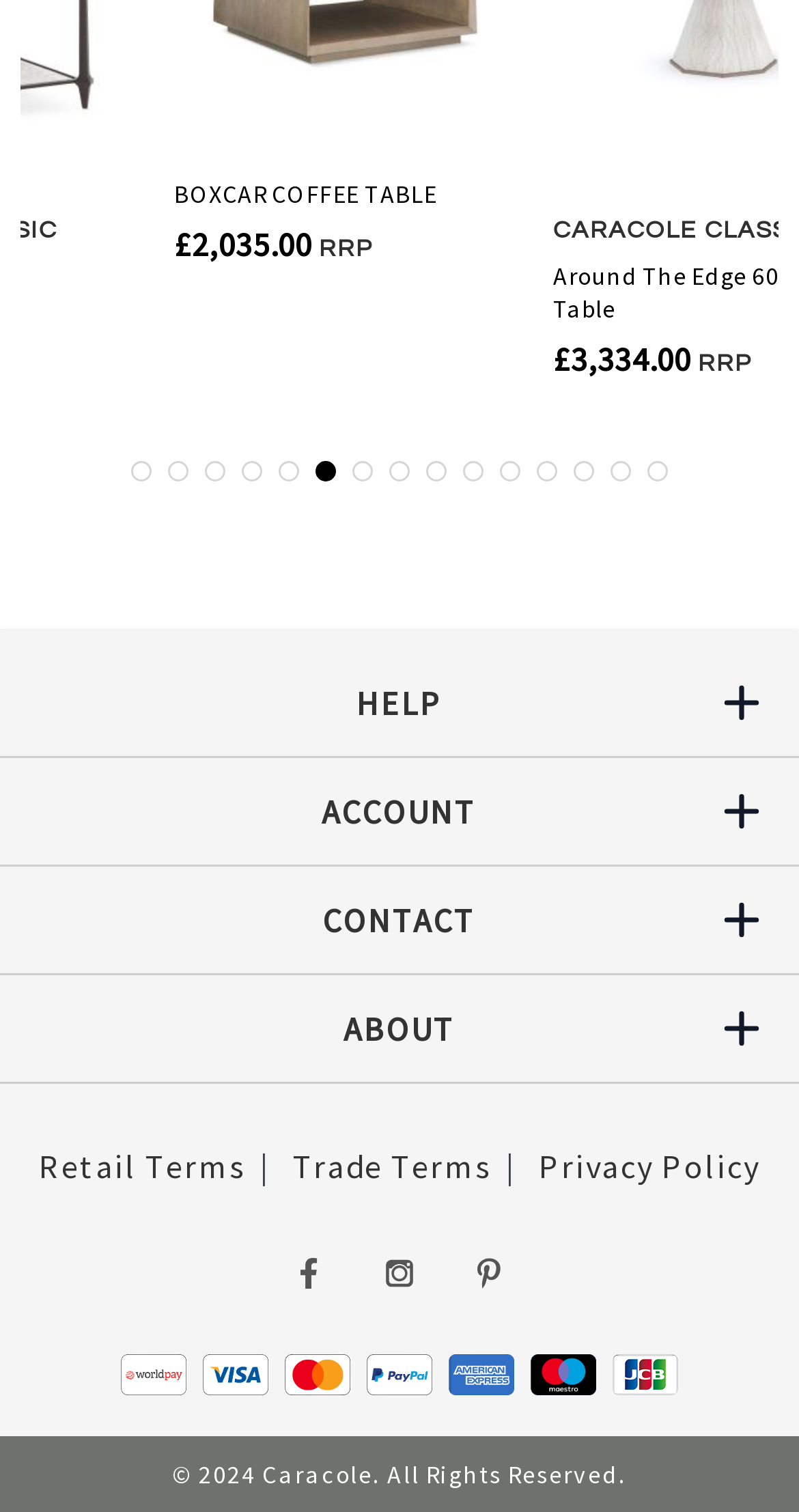What is the price of the Caracole Classic?
Give a one-word or short phrase answer based on the image.

£1,267.00